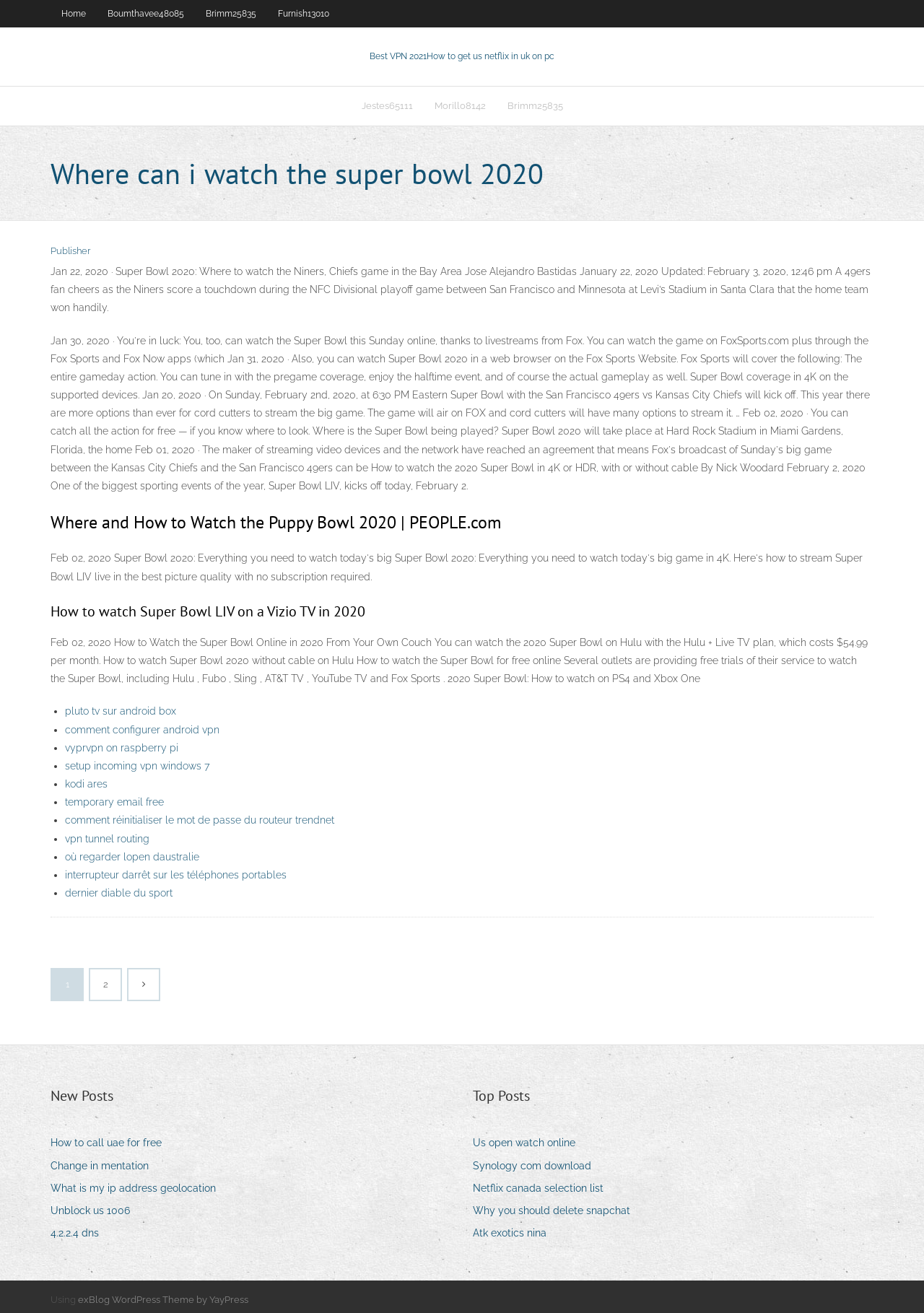What is the function of the navigation section?
Please provide a detailed answer to the question.

The navigation section contains links with numbers and an arrow icon, which suggests that it is used for navigating between pages of the website. The presence of this section implies that the website has multiple pages, and users can use this section to move between them.